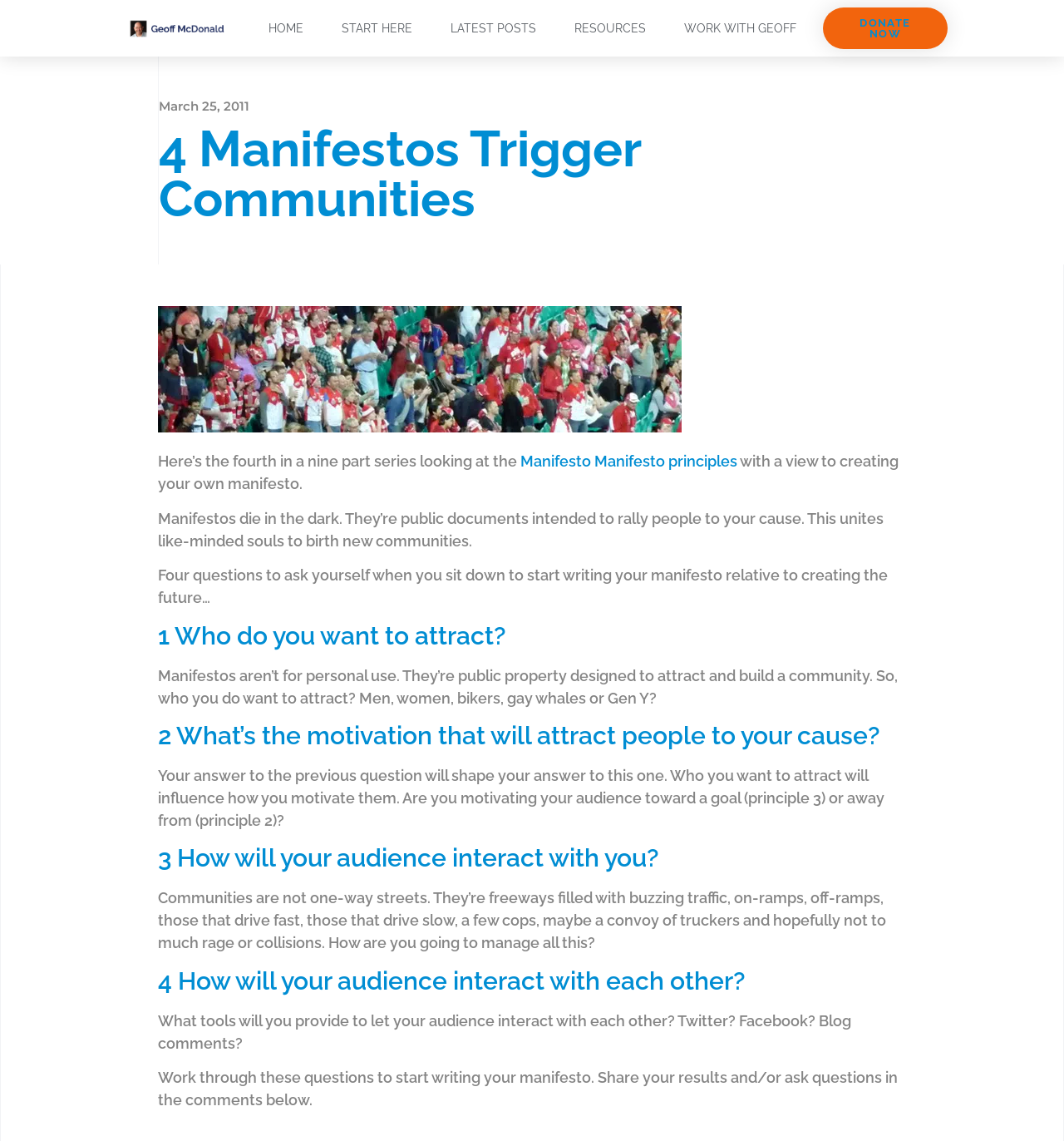Please give a succinct answer using a single word or phrase:
What are the four questions to ask when writing a manifesto?

who to attract, motivation, interaction with author, interaction with each other